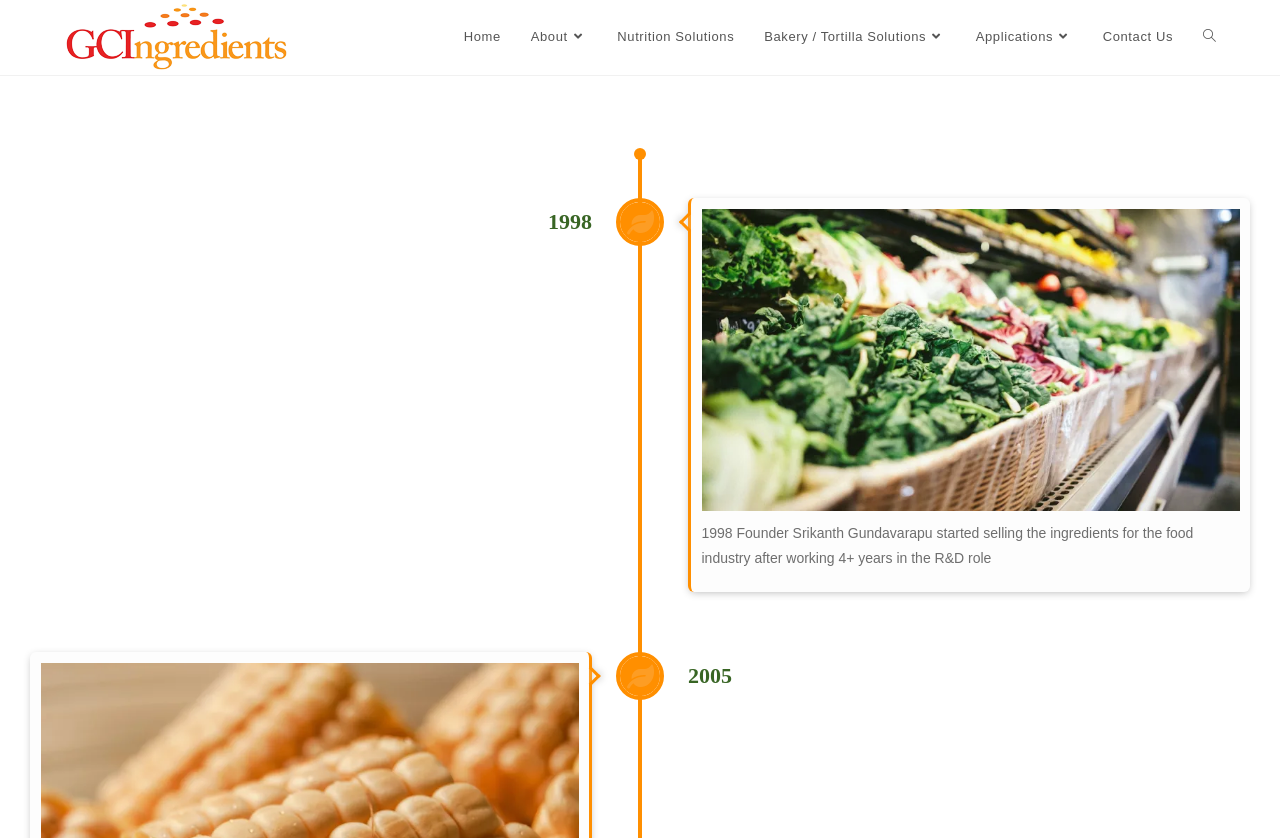Use a single word or phrase to answer the question: What year did Srikanth Gundavarapu recognize the demand for custom blends?

2005